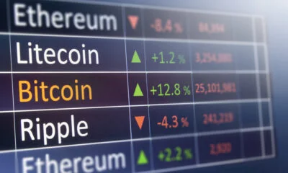Reply to the question below using a single word or brief phrase:
What color indicates a gain in the cryptocurrency market?

Green